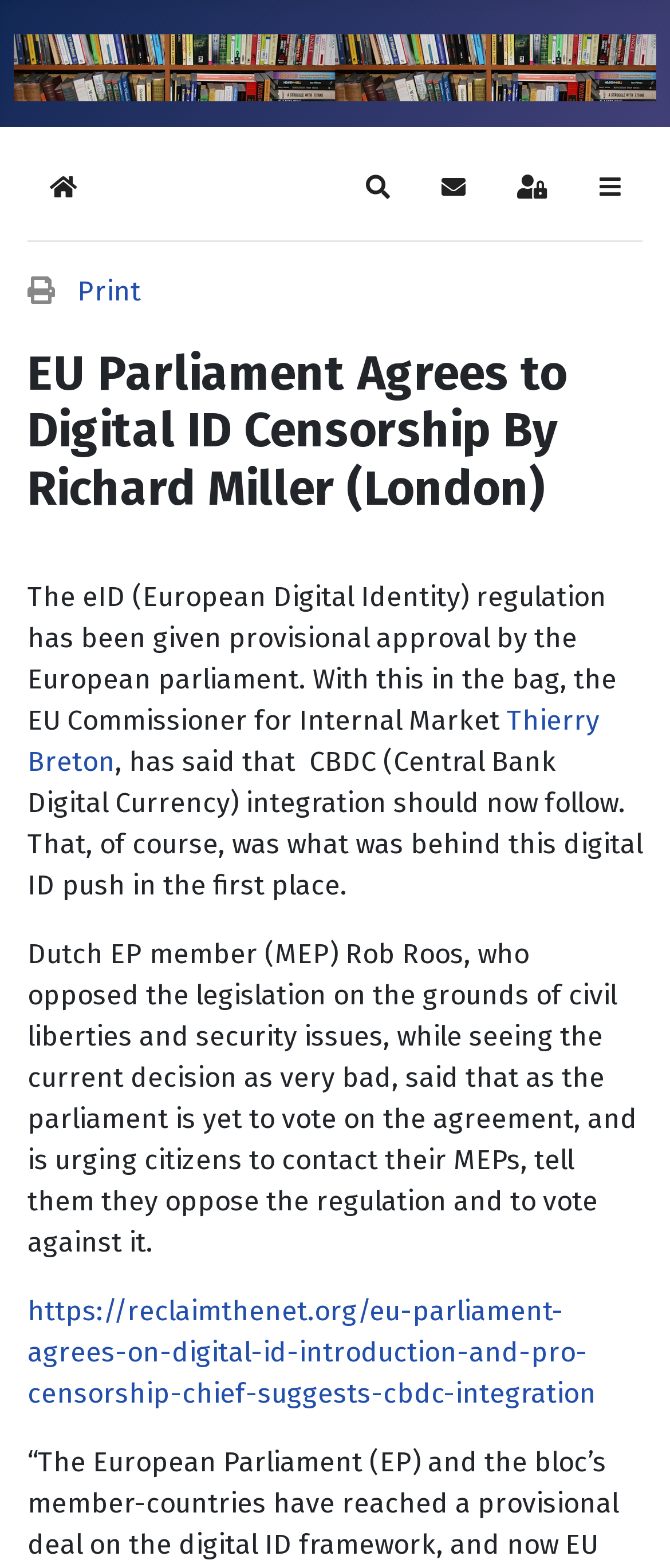Can you find the bounding box coordinates for the element to click on to achieve the instruction: "sign in"?

[0.738, 0.099, 0.851, 0.14]